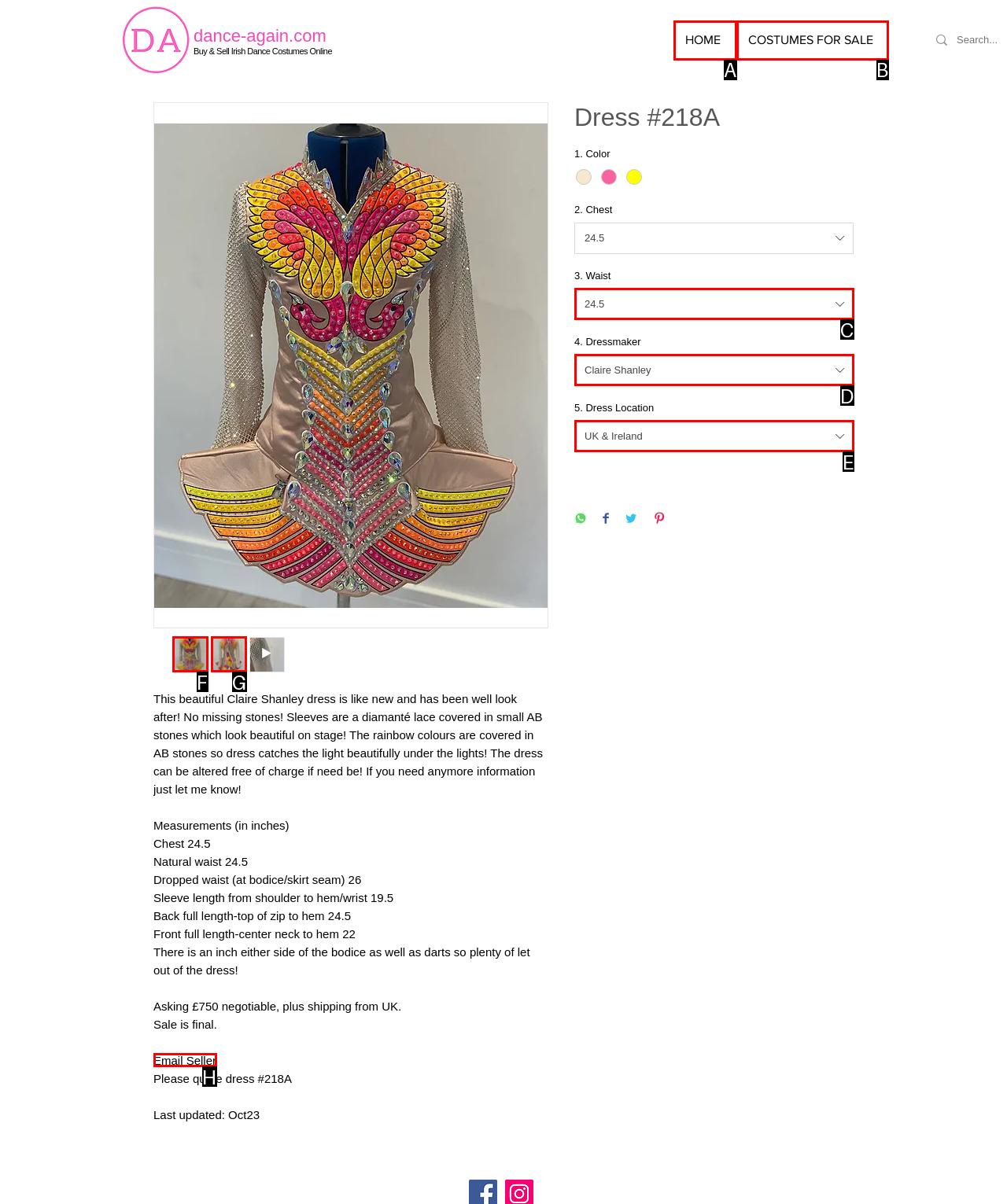Determine the HTML element that best aligns with the description: Email Seller
Answer with the appropriate letter from the listed options.

H